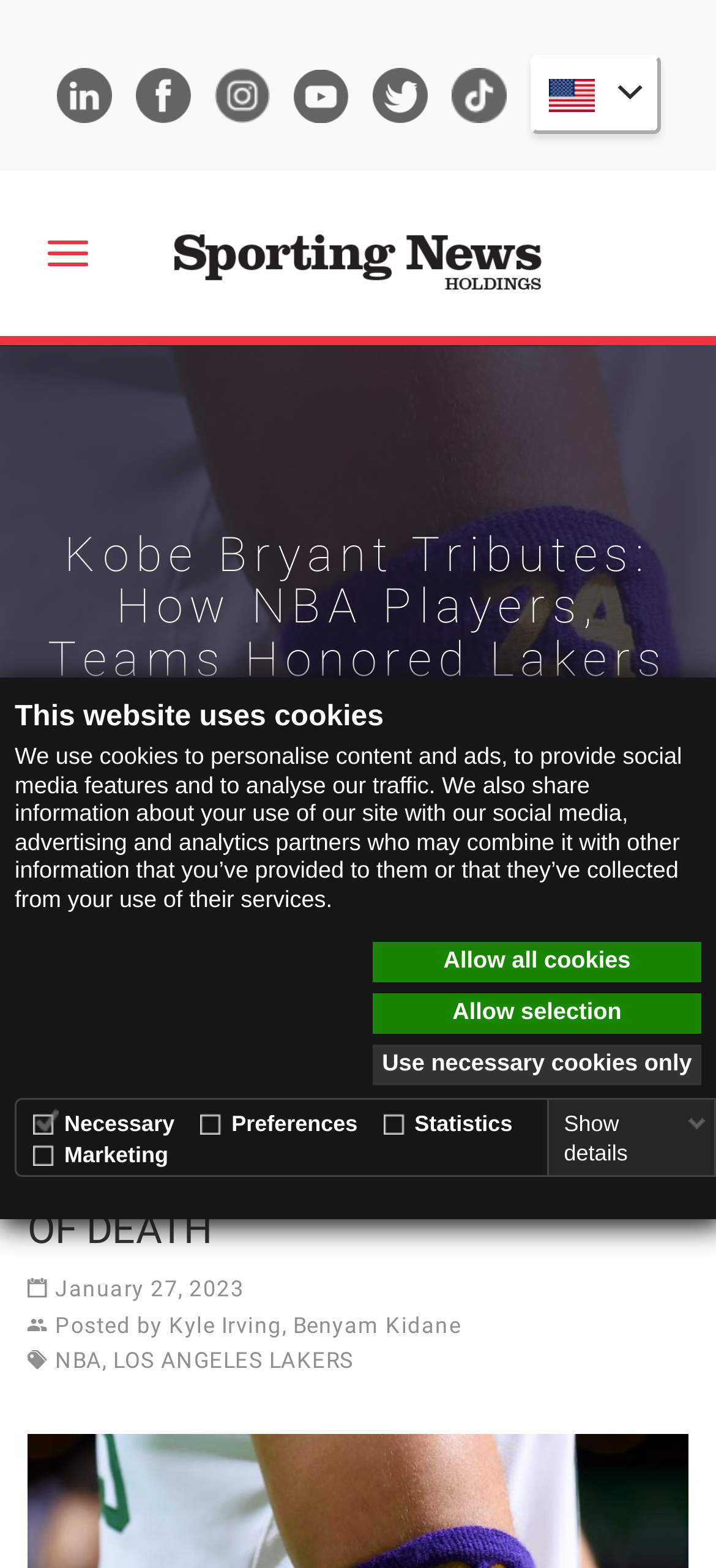Please determine the heading text of this webpage.

Kobe Bryant Tributes: How NBA Players, Teams Honored Lakers Legend On Anniversary Of Death